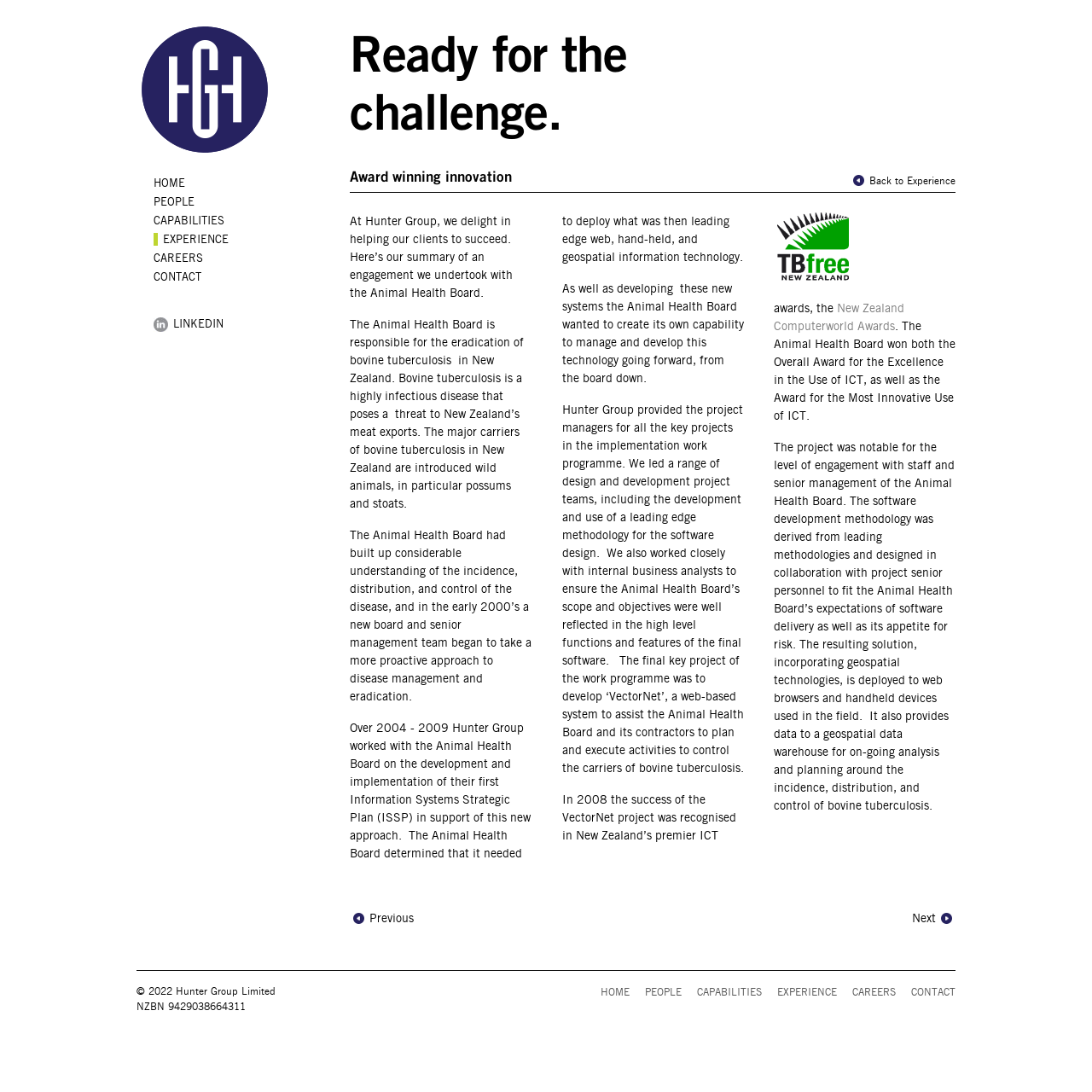What is the year of copyright mentioned at the bottom of the webpage?
Please look at the screenshot and answer using one word or phrase.

2022